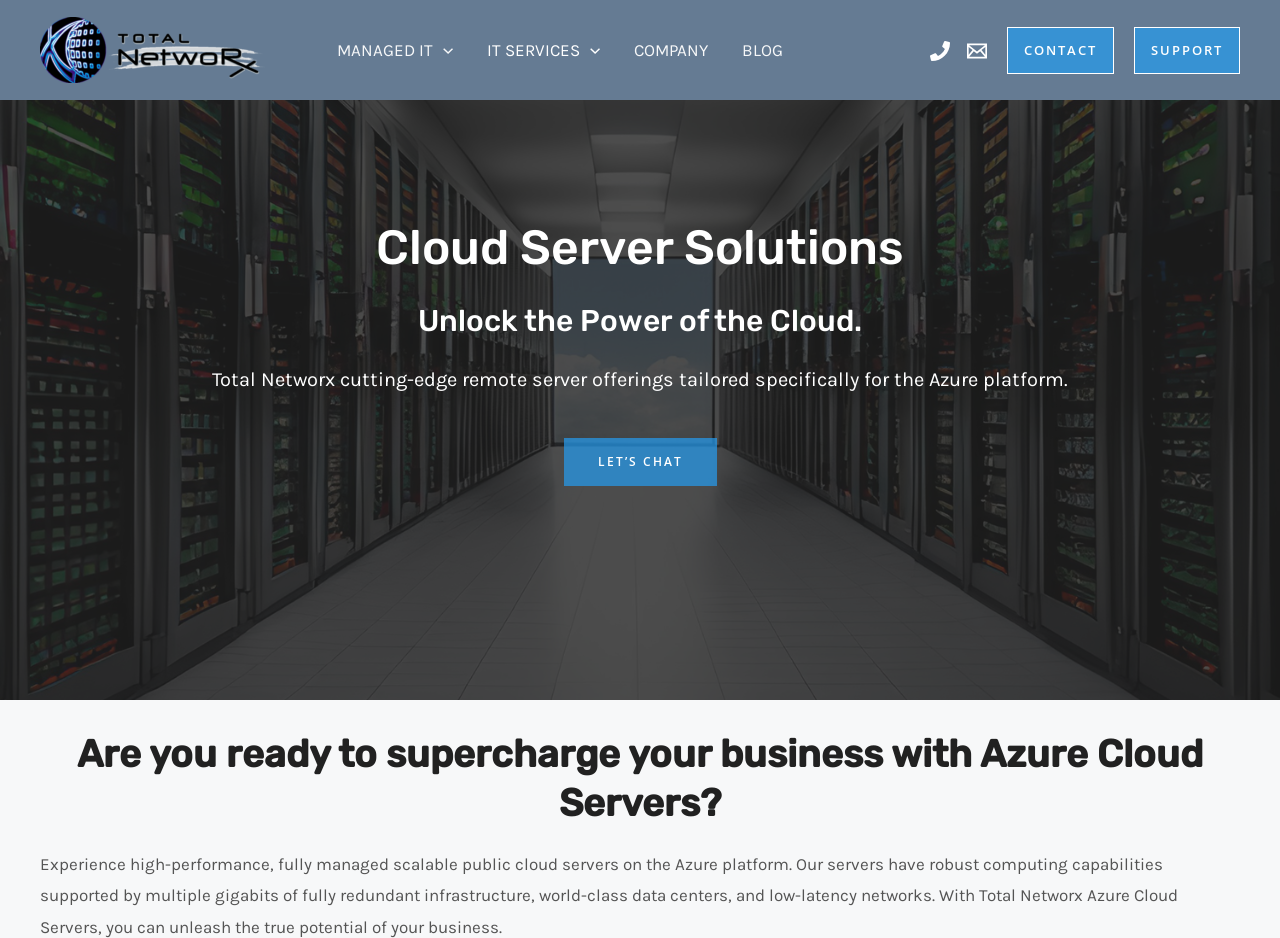What type of services does Total Networx offer?
Give a detailed response to the question by analyzing the screenshot.

Based on the navigation menu, Total Networx offers managed IT services, including cloud hosting and colocation, network connectivity, and disaster recovery. The menu toggle options also suggest that they provide IT support and other related services.